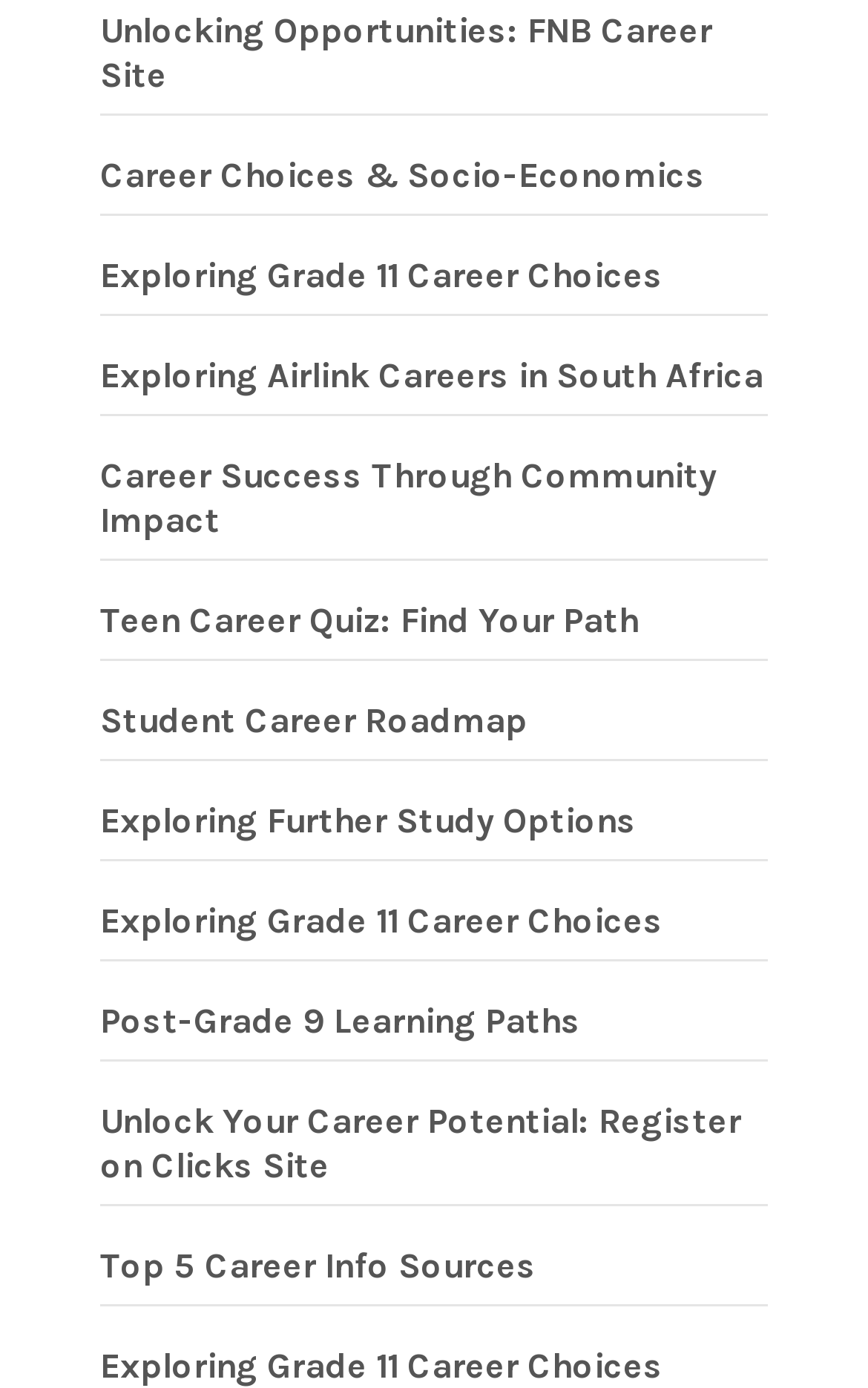Please identify the bounding box coordinates of the element's region that I should click in order to complete the following instruction: "Take the Teen Career Quiz". The bounding box coordinates consist of four float numbers between 0 and 1, i.e., [left, top, right, bottom].

[0.115, 0.432, 0.736, 0.462]